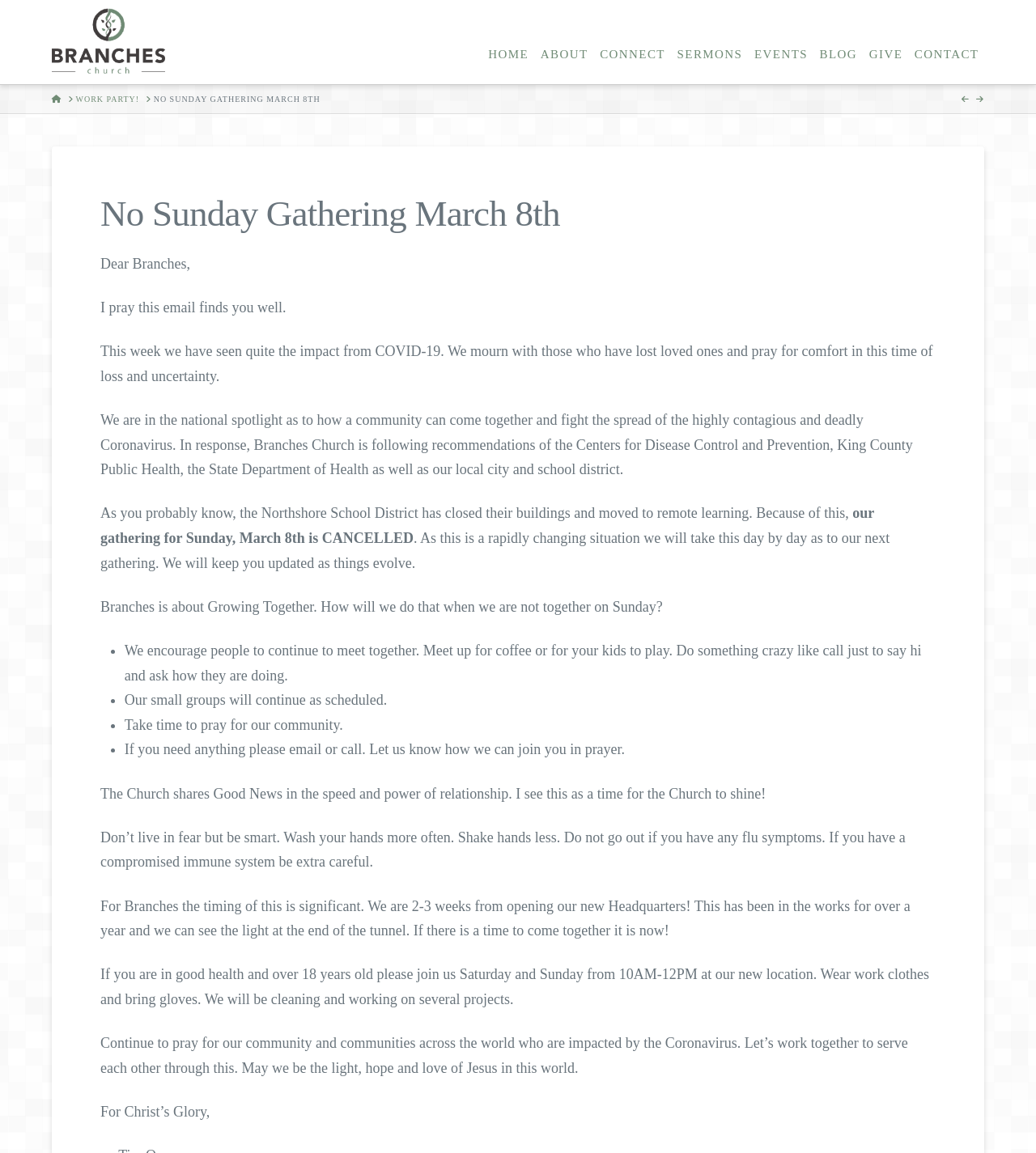Determine the bounding box coordinates of the clickable region to carry out the instruction: "Click ABOUT".

[0.515, 0.0, 0.573, 0.073]